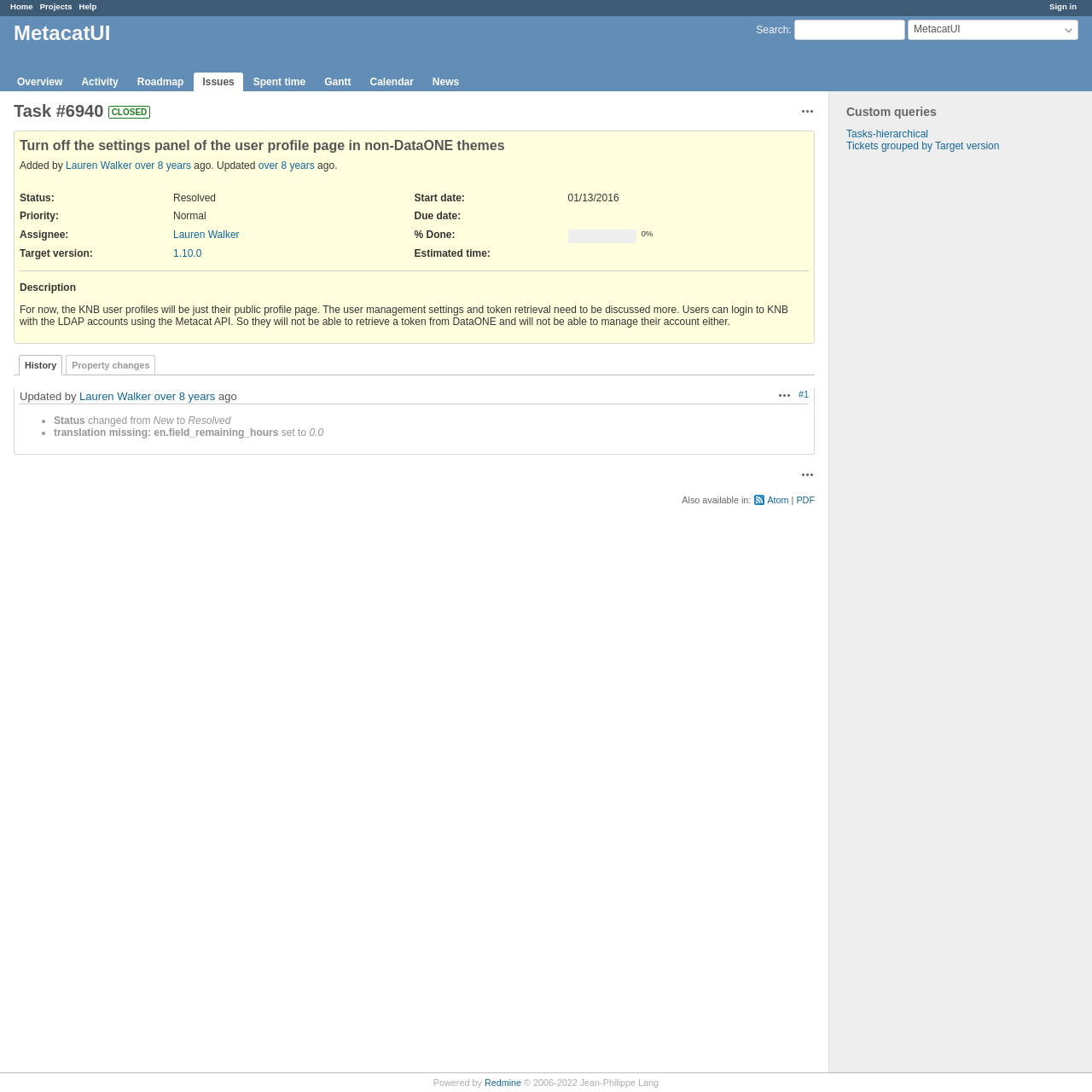Give a complete and precise description of the webpage's appearance.

This webpage is a task management page for a specific task, Task #6940, on the Redmine platform. At the top right corner, there are links to sign in, home, projects, and help. Next to the sign in link, there is a search bar with a search button. Below the search bar, there is a heading "MetacatUI" and a link to "Overview" followed by several other links to different sections of the project, including "Activity", "Roadmap", "Issues", and more.

On the left side of the page, there is a section with a heading "Custom queries" and two links to specific queries. Below this section, there is a heading "Task #6940" with a status indicator showing that the task is closed. The task title is "Turn off the settings panel of the user profile page in non-DataONE themes". The task was added by Lauren Walker over 8 years ago and was updated by the same person.

The task details section shows the task's status, priority, assignee, target version, start date, due date, and percentage done. There is also a table with a single row showing the estimated time for the task. Below the task details, there is a description of the task, which explains that the user management settings and token retrieval need to be discussed more.

Further down the page, there are links to the task's history and property changes. There is also a section showing the task's updates, including a change in status from "New" to "Resolved". The page ends with a section showing the task's remaining hours and a link to "Also available in:" with options for Atom and PDF formats. At the very bottom of the page, there is a footer with a copyright notice and a link to Redmine.